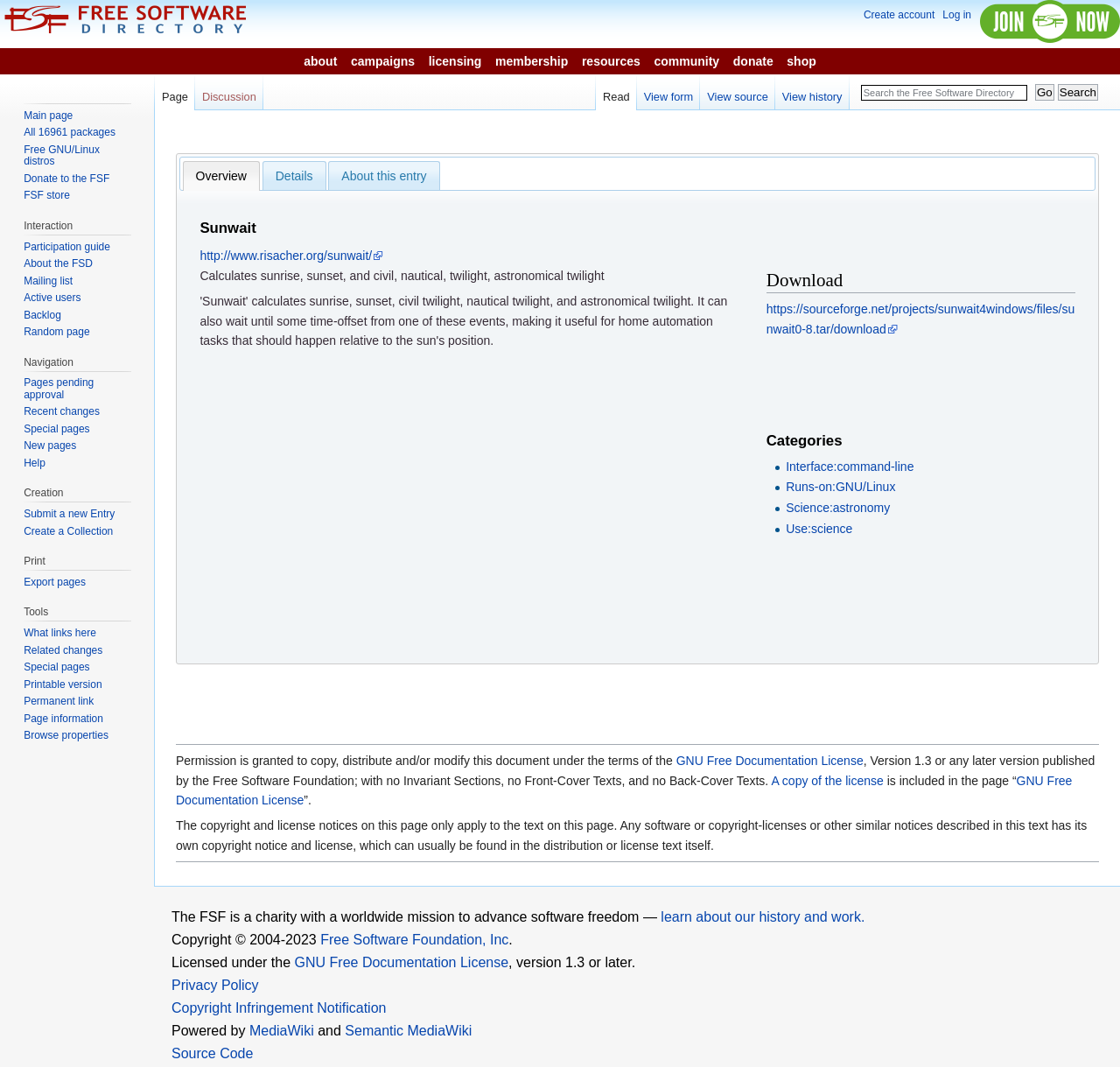What is the license of the document on this page?
Please provide a comprehensive answer to the question based on the webpage screenshot.

I found the answer by reading the link 'GNU Free Documentation License' in the footer section of the page, which indicates that the document on this page is licensed under the GNU Free Documentation License.